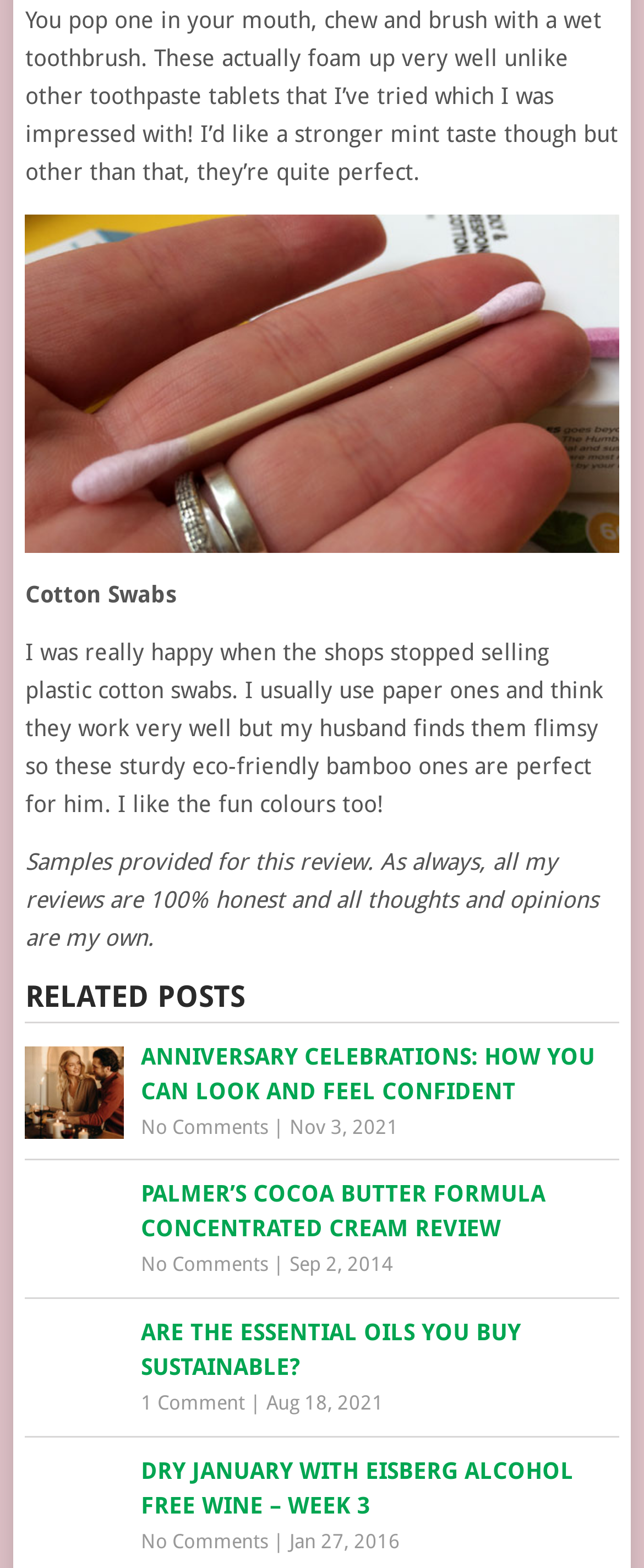Can you identify the bounding box coordinates of the clickable region needed to carry out this instruction: 'Click on the link to read the review of The Humble Co. Eco Friendly Dental Products'? The coordinates should be four float numbers within the range of 0 to 1, stated as [left, top, right, bottom].

[0.039, 0.137, 0.961, 0.353]